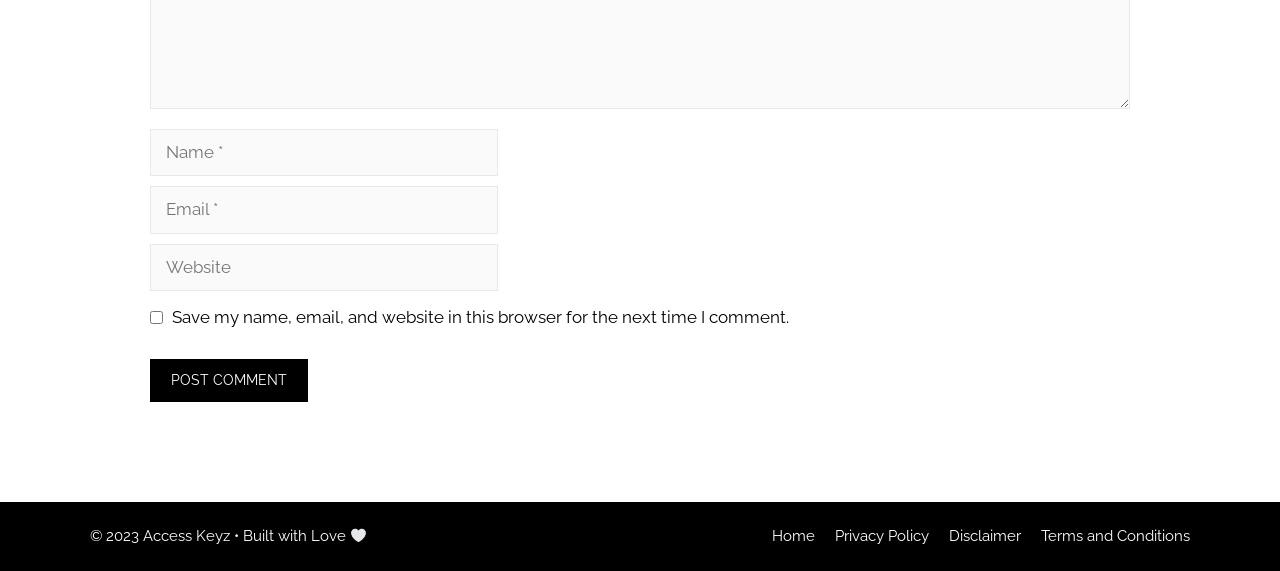Given the description "name="submit" value="Post Comment"", determine the bounding box of the corresponding UI element.

[0.117, 0.629, 0.241, 0.705]